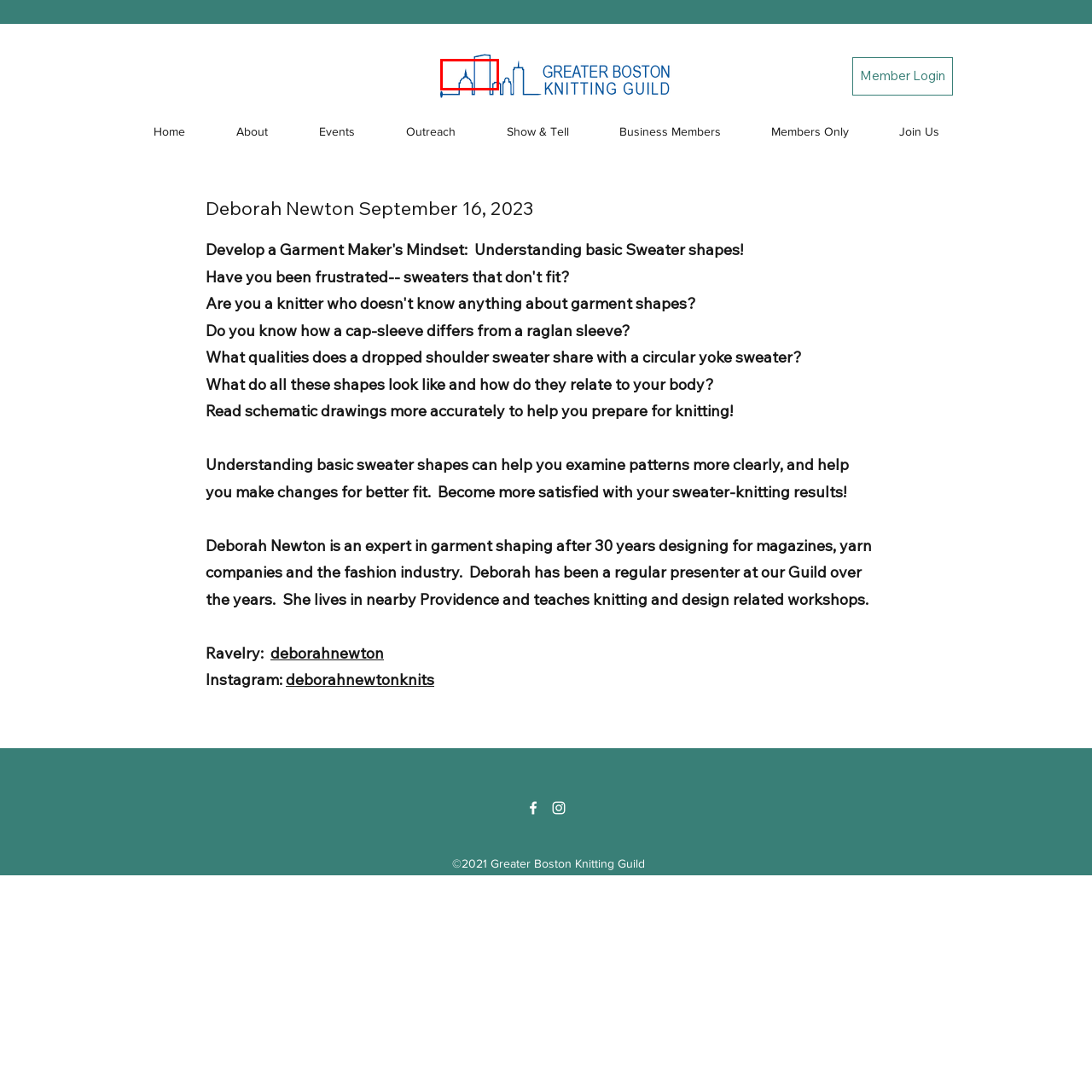Check out the screenshot of a webpage with a red rectangle bounding box. Select the best fitting webpage description that aligns with the new webpage after clicking the element inside the bounding box. Here are the candidates:
A. About | Greater Boston Knitting Guild
B. Home | Greater Boston Knitting Guild
C. Outreach | Greater Boston Knitting Guild
D. Ravelry: Designs by Deborah Newton
E. Members Only | Greater Boston Knitting Guild
F. Events | Greater Boston Knitting Guild
G. Join Us | GBKG
H. Show & Tell | Greater Boston Knitting Guild

F